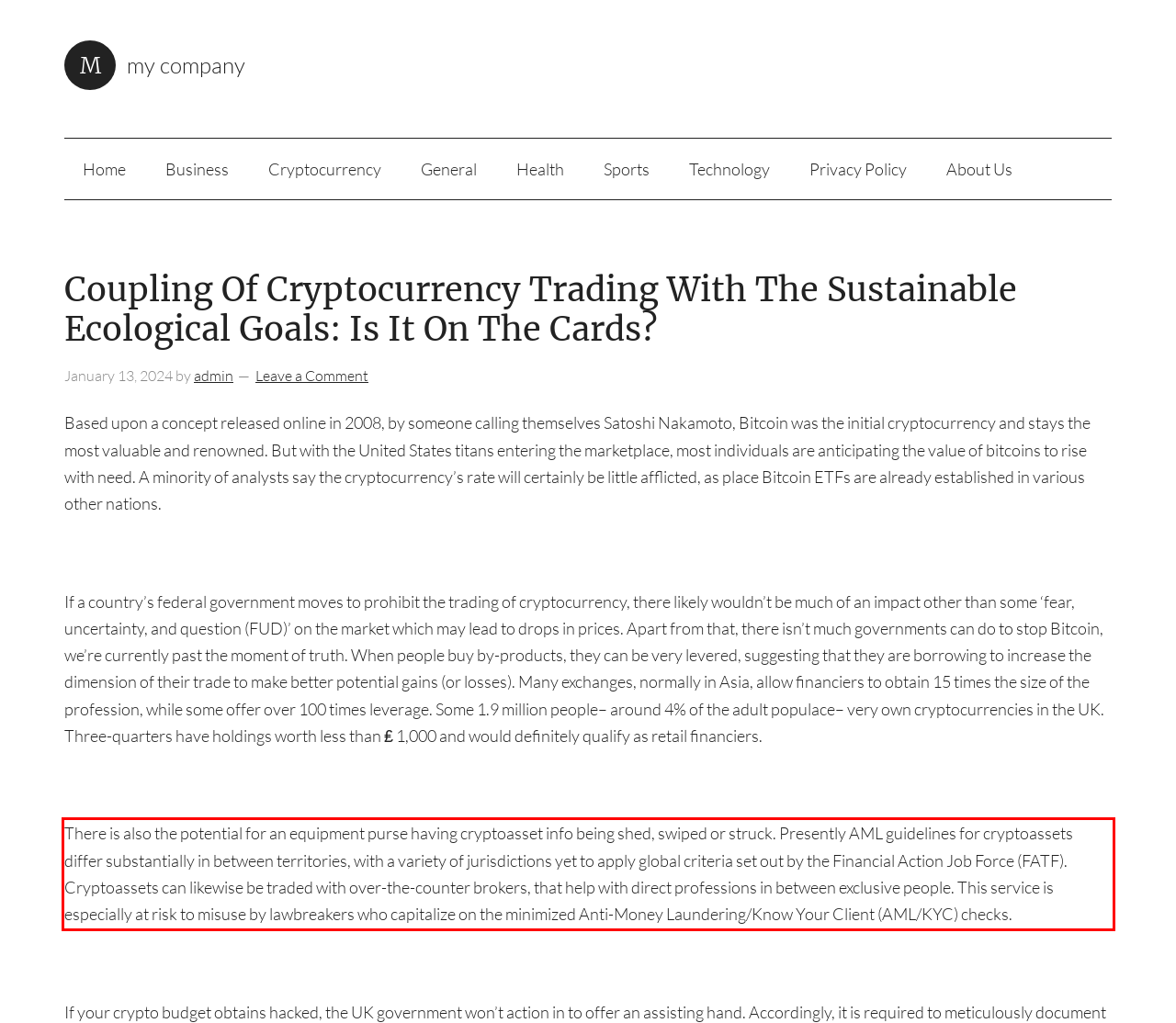Identify and transcribe the text content enclosed by the red bounding box in the given screenshot.

There is also the potential for an equipment purse having cryptoasset info being shed, swiped or struck. Presently AML guidelines for cryptoassets differ substantially in between territories, with a variety of jurisdictions yet to apply global criteria set out by the Financial Action Job Force (FATF). Cryptoassets can likewise be traded with over-the-counter brokers, that help with direct professions in between exclusive people. This service is especially at risk to misuse by lawbreakers who capitalize on the minimized Anti-Money Laundering/Know Your Client (AML/KYC) checks.